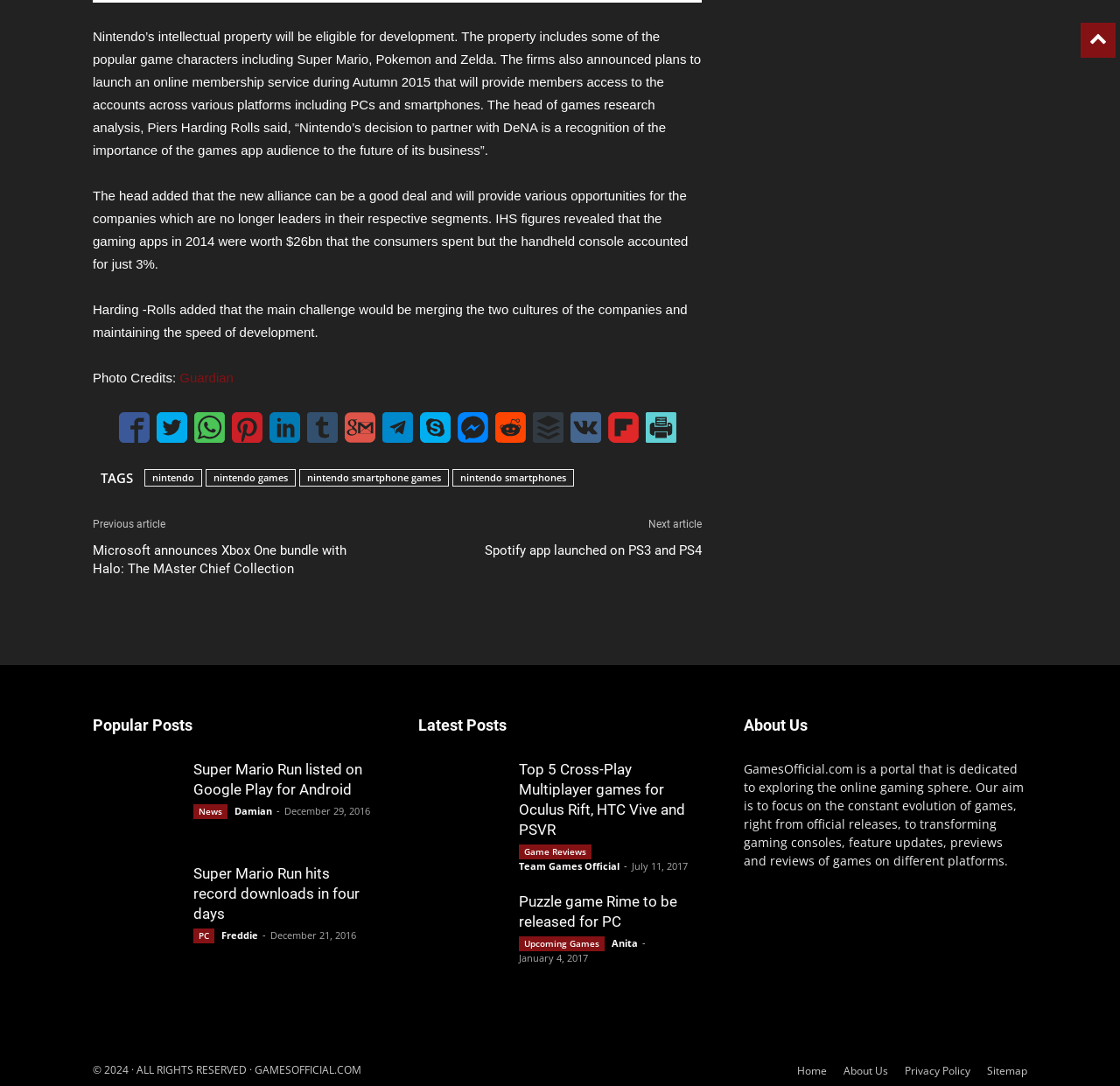Pinpoint the bounding box coordinates of the clickable area necessary to execute the following instruction: "Read more about Nintendo’s intellectual property". The coordinates should be given as four float numbers between 0 and 1, namely [left, top, right, bottom].

[0.083, 0.026, 0.626, 0.145]